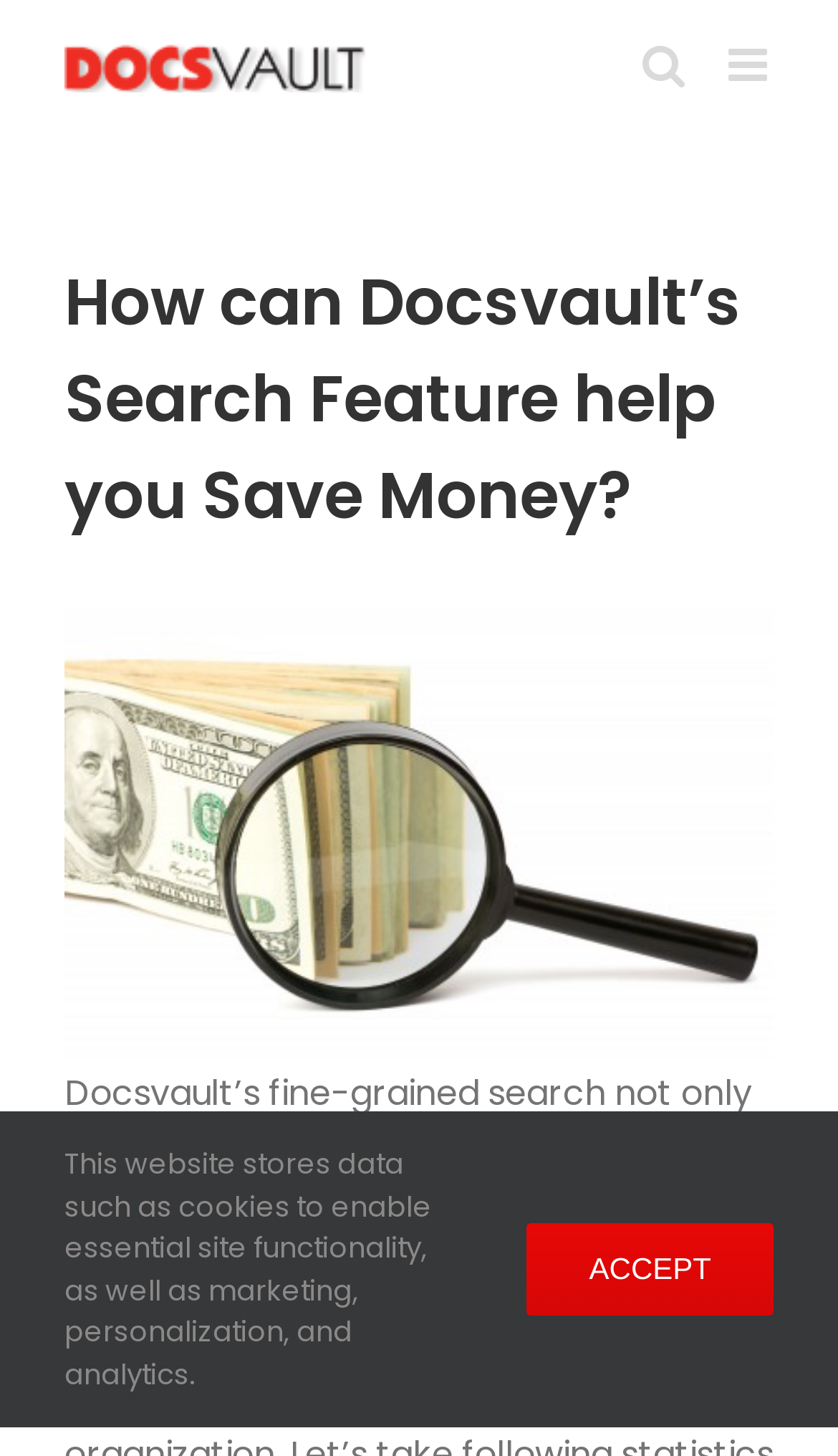Please determine the headline of the webpage and provide its content.

How can Docsvault’s Search Feature help you Save Money?